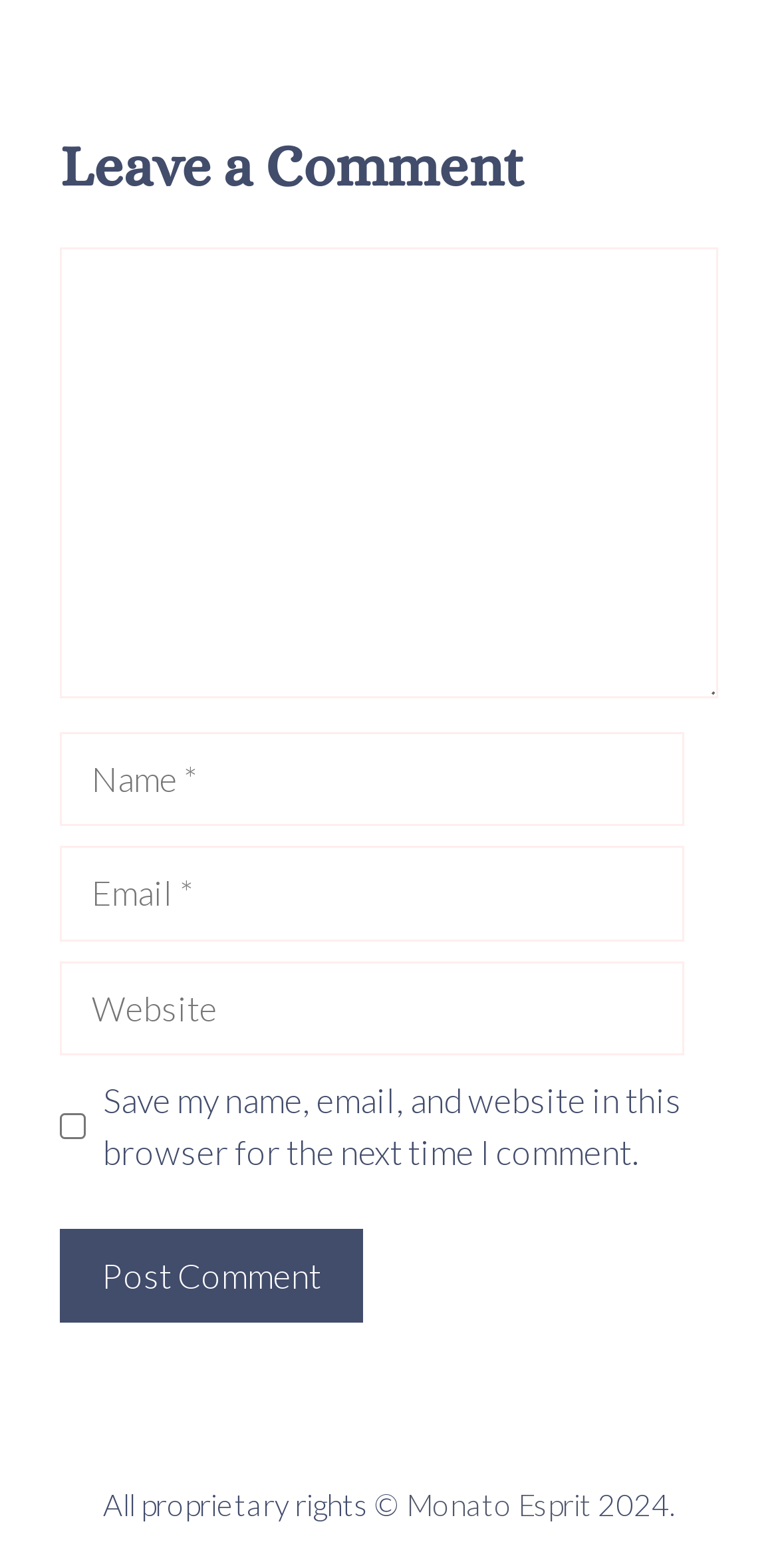Reply to the question with a single word or phrase:
What information is required to post a comment?

Name, Email, Comment